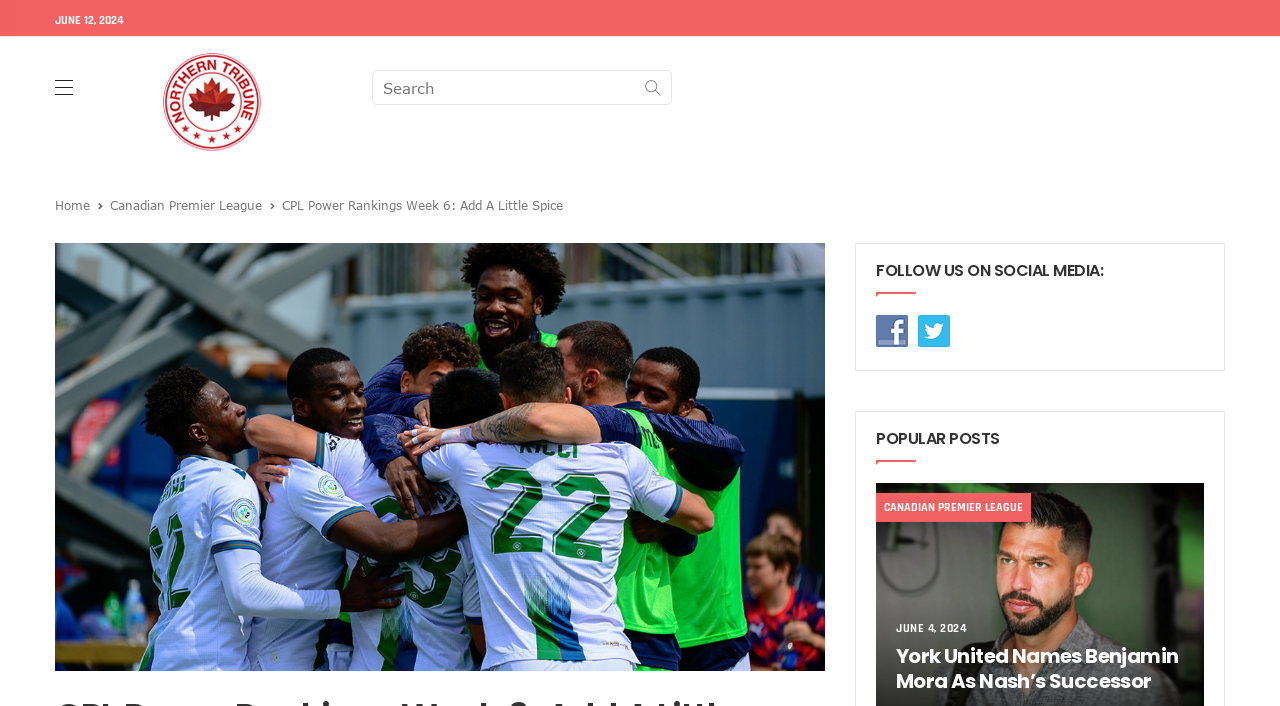Find the bounding box of the web element that fits this description: "Home".

[0.043, 0.28, 0.07, 0.3]